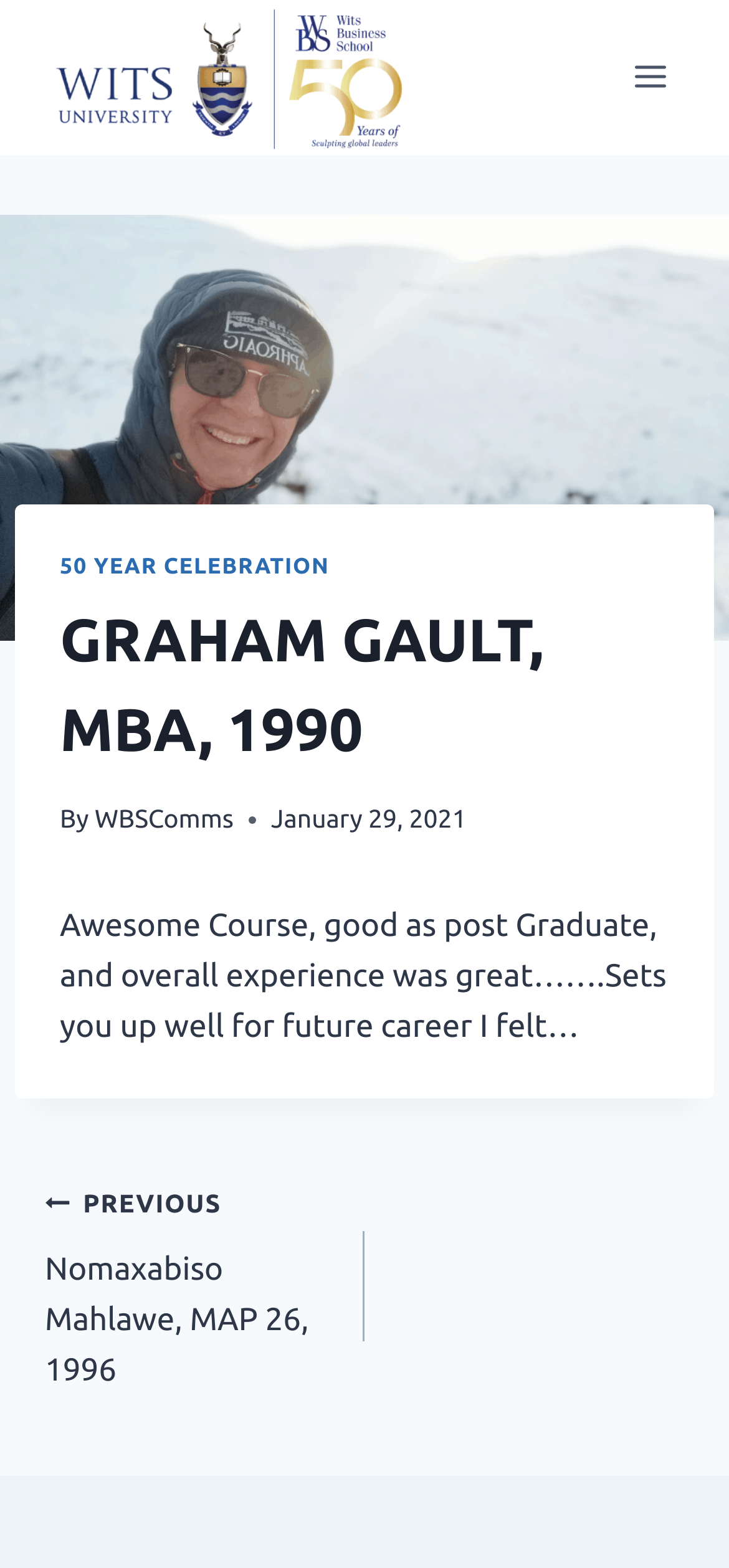Using the webpage screenshot, locate the HTML element that fits the following description and provide its bounding box: "WBSComms".

[0.13, 0.513, 0.321, 0.532]